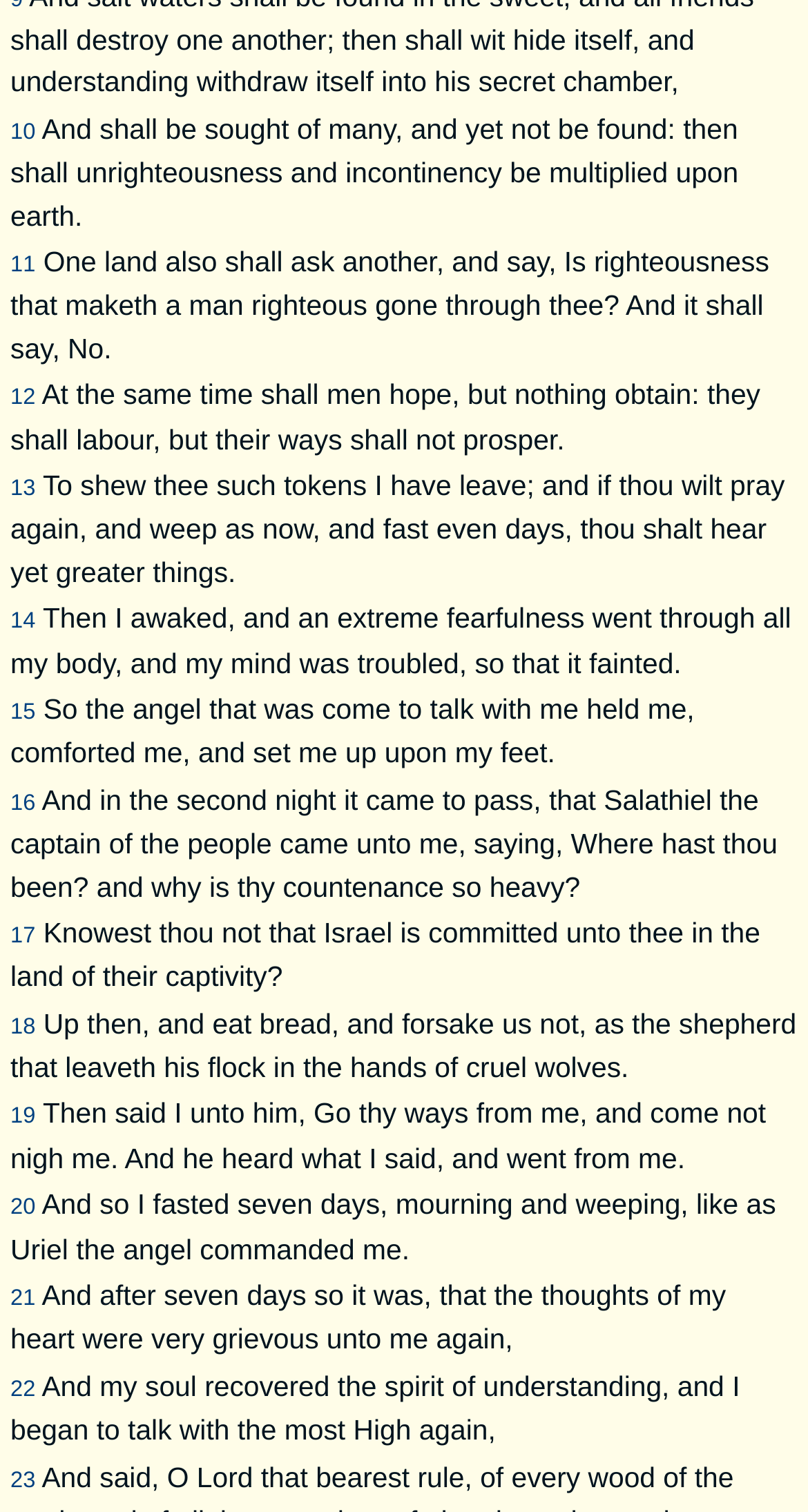Please identify the bounding box coordinates of the element that needs to be clicked to execute the following command: "read chapter 12". Provide the bounding box using four float numbers between 0 and 1, formatted as [left, top, right, bottom].

[0.013, 0.255, 0.044, 0.272]